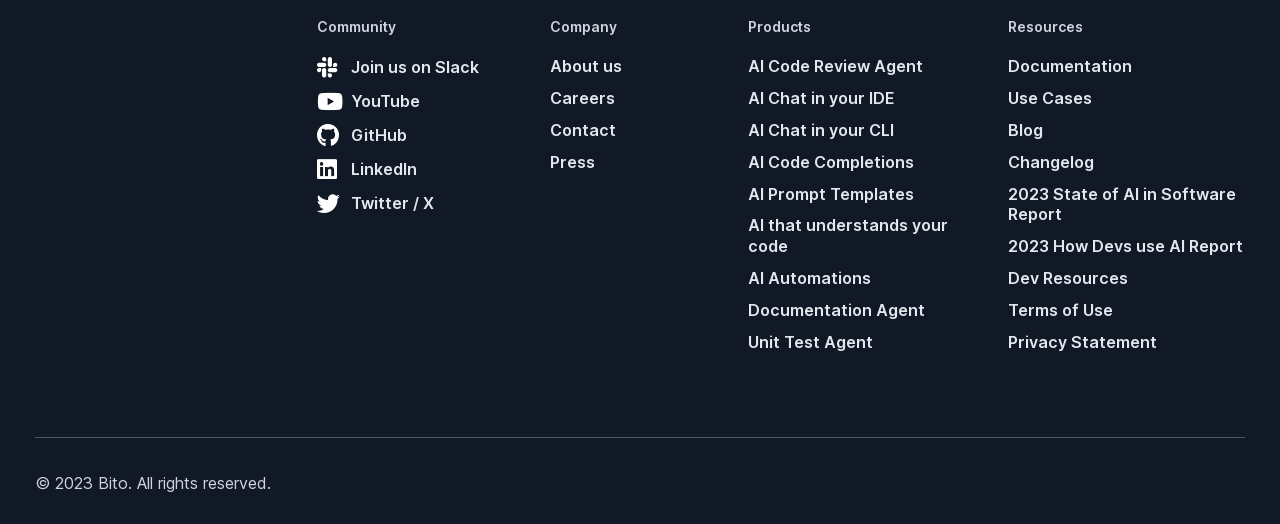Give a one-word or one-phrase response to the question:
What type of products does the company offer?

AI products